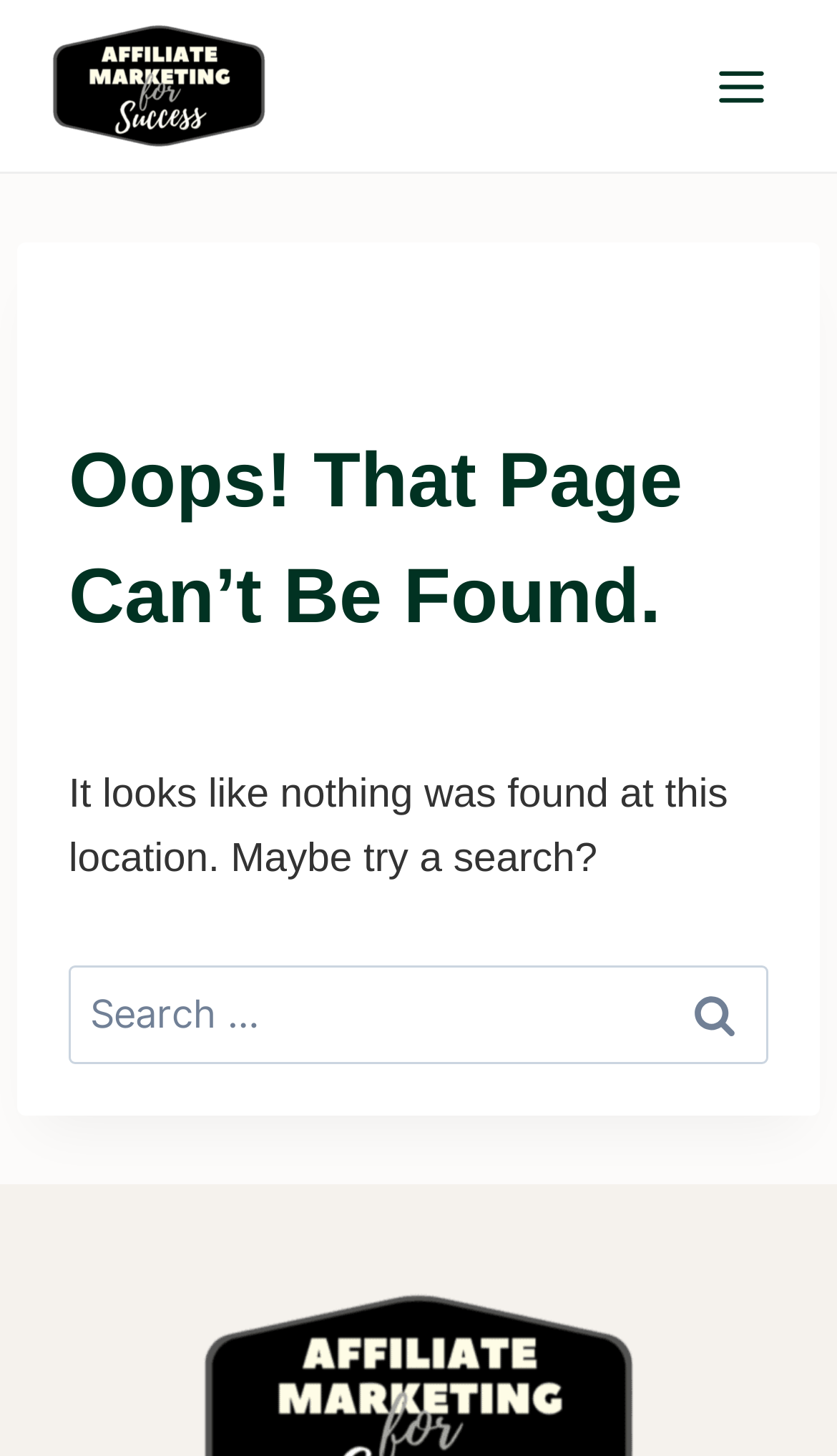Identify the bounding box coordinates for the UI element described as follows: parent_node: Search for: value="Search". Use the format (top-left x, top-left y, bottom-right x, bottom-right y) and ensure all values are floating point numbers between 0 and 1.

[0.79, 0.664, 0.918, 0.73]